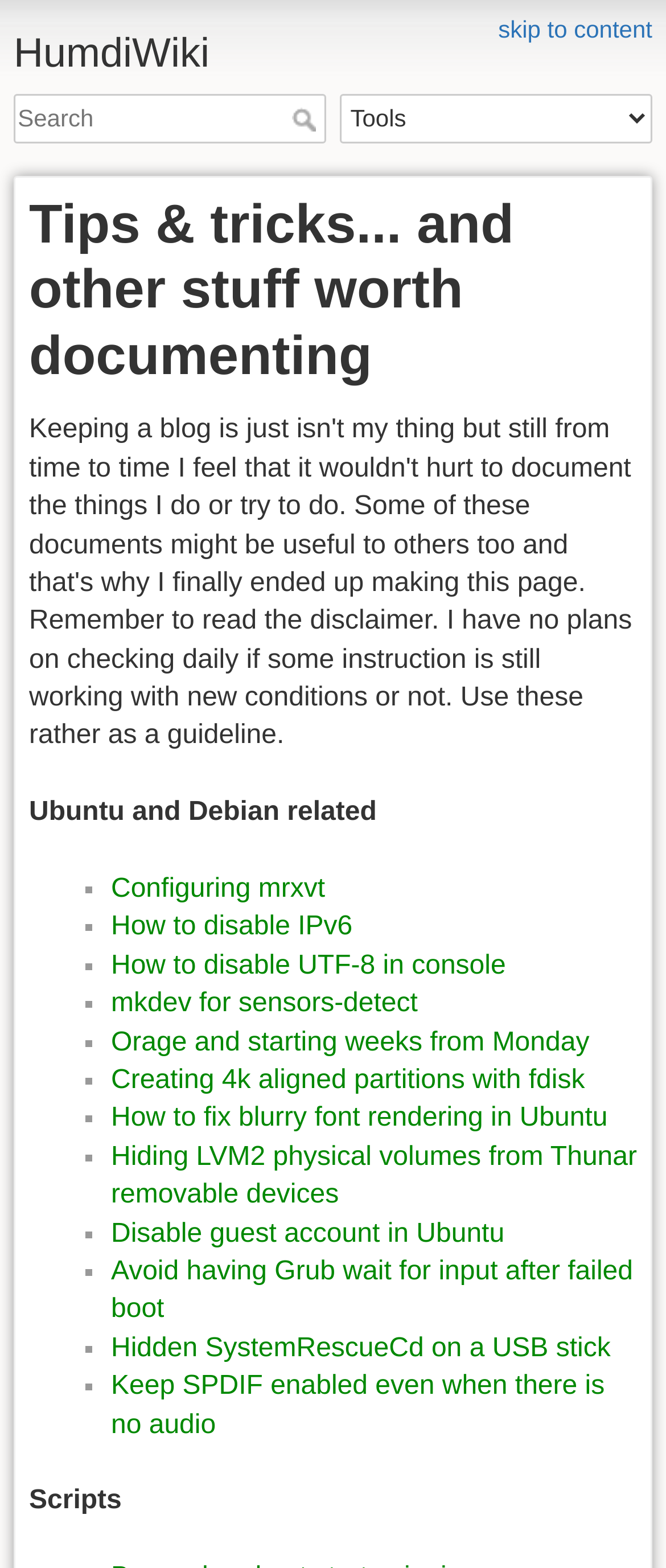What type of content is listed on the webpage?
Using the information from the image, answer the question thoroughly.

The webpage has a heading that says 'Tips & tricks... and other stuff worth documenting', and below it, there are several links with descriptive text, indicating that the webpage lists various tips and tricks related to Ubuntu and Debian.